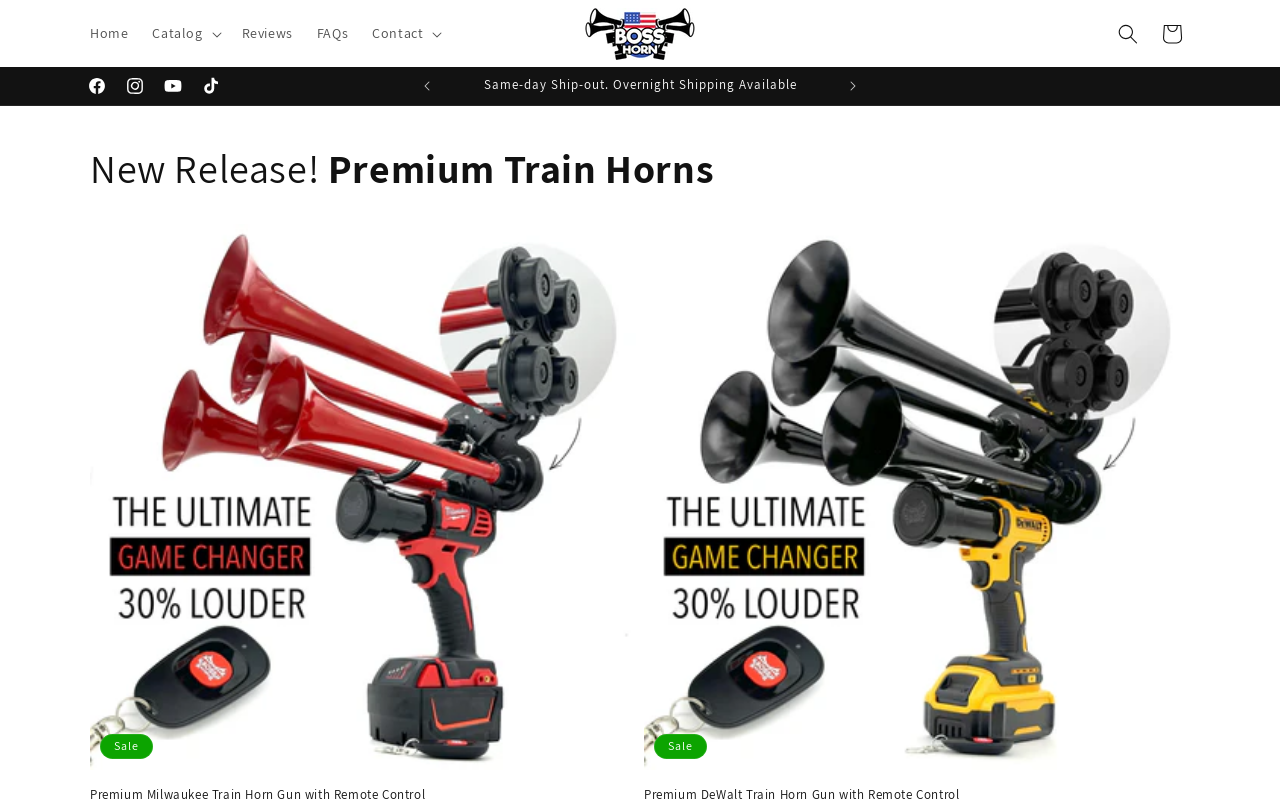Find the bounding box coordinates of the element you need to click on to perform this action: 'Open the Search dialog'. The coordinates should be represented by four float values between 0 and 1, in the format [left, top, right, bottom].

[0.864, 0.014, 0.898, 0.069]